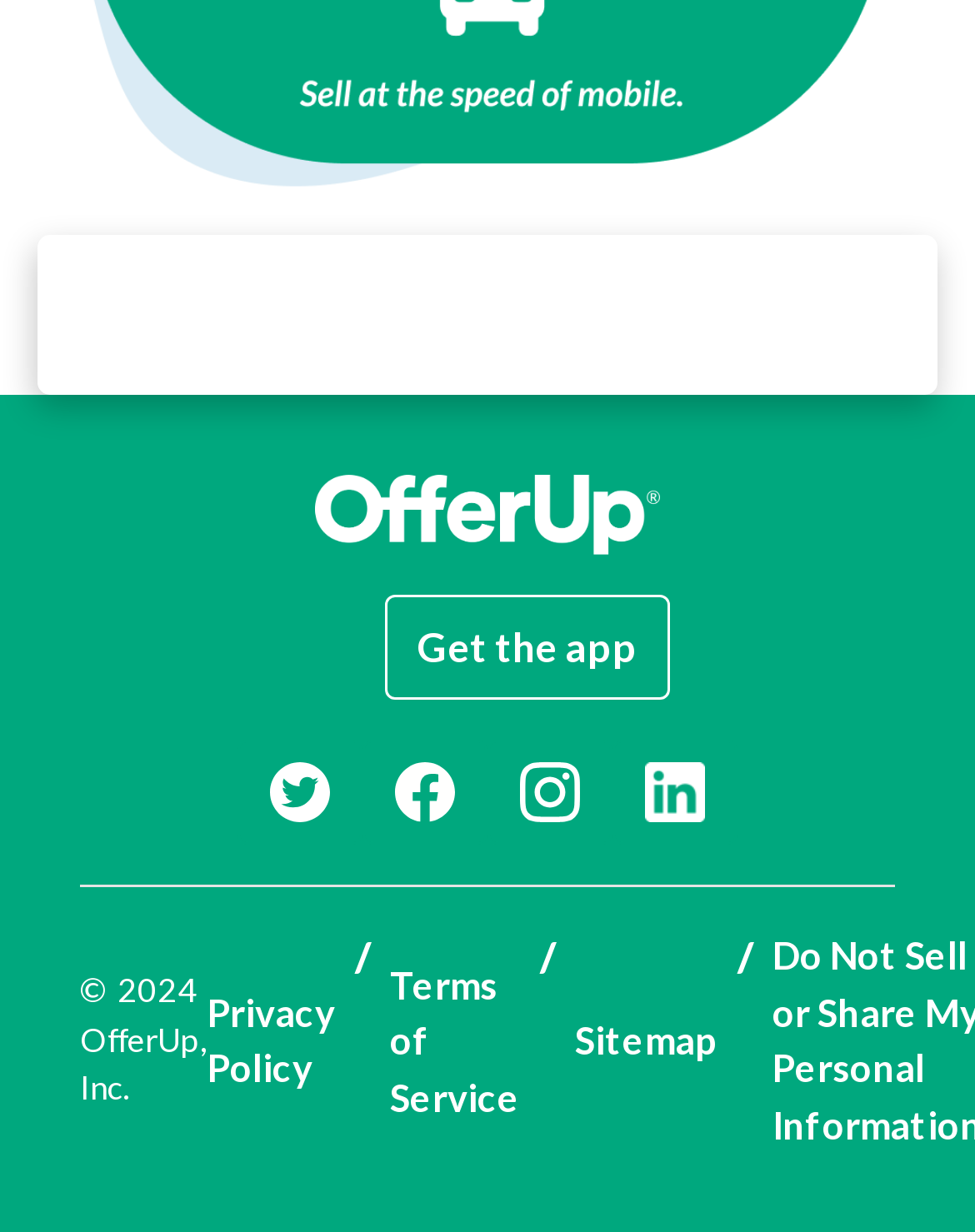What are the three links at the bottom of the page?
Look at the image and respond with a one-word or short-phrase answer.

Privacy Policy, Terms of Service, Sitemap